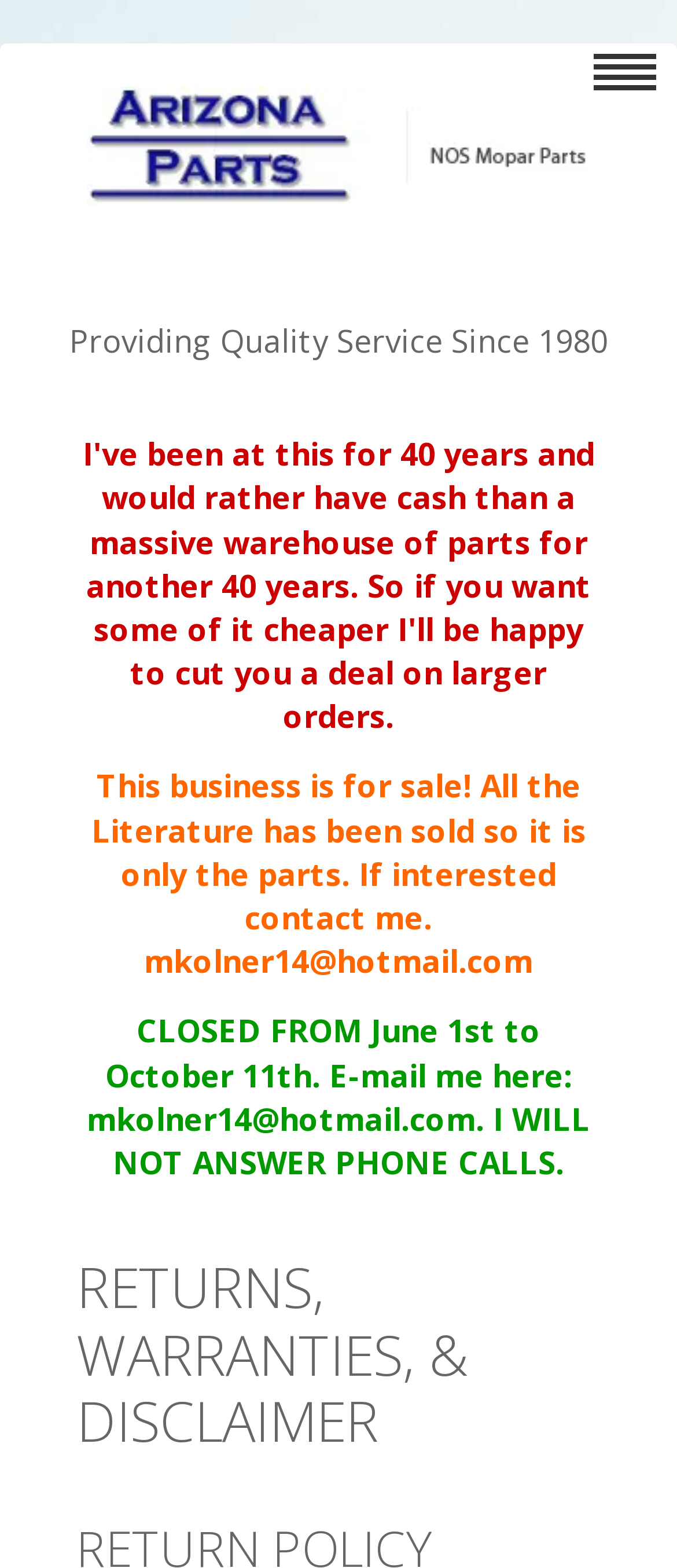Identify the bounding box coordinates for the UI element mentioned here: "title="Arizona Parts"". Provide the coordinates as four float values between 0 and 1, i.e., [left, top, right, bottom].

[0.128, 0.103, 0.872, 0.13]